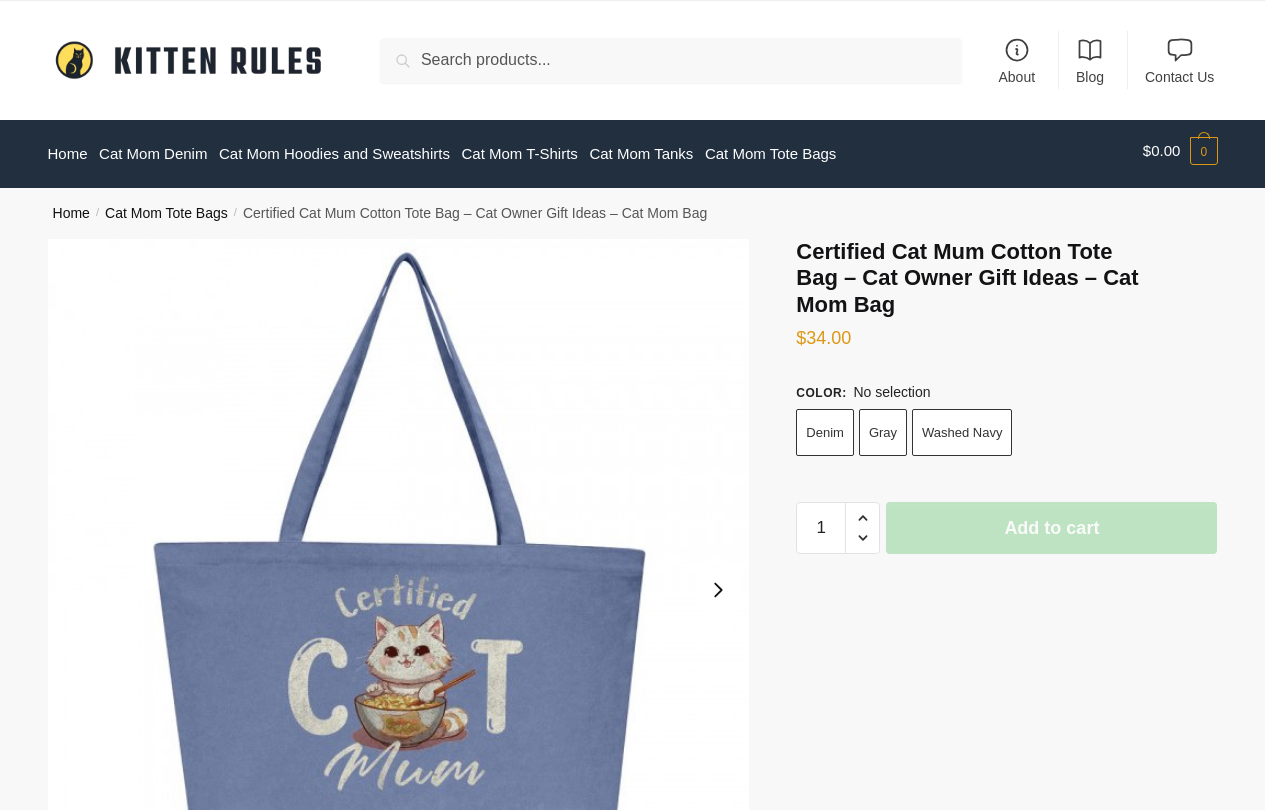Specify the bounding box coordinates of the region I need to click to perform the following instruction: "Add to cart". The coordinates must be four float numbers in the range of 0 to 1, i.e., [left, top, right, bottom].

[0.692, 0.61, 0.951, 0.675]